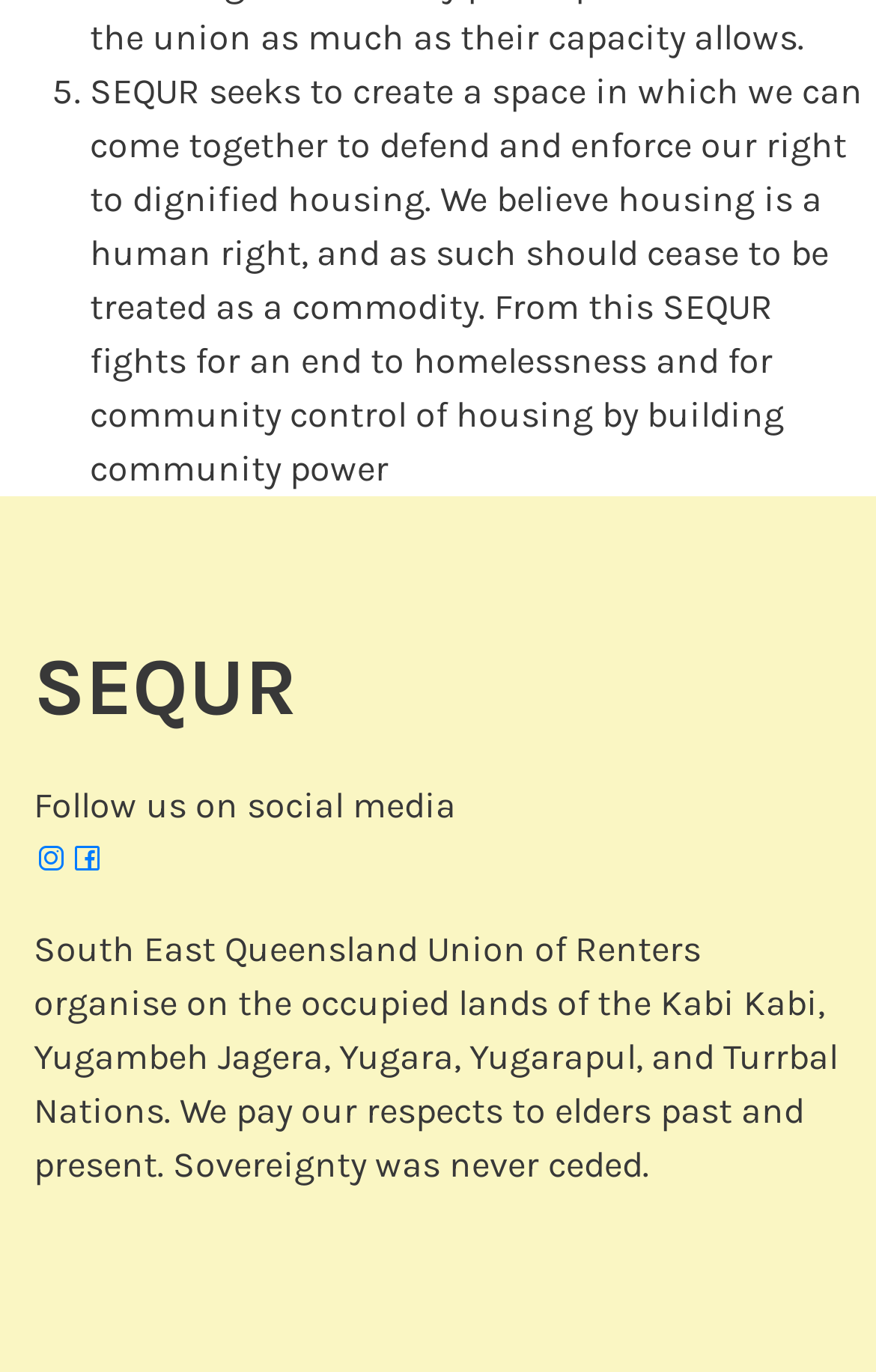Based on the image, give a detailed response to the question: What is the purpose of SEQUR?

The purpose of SEQUR is to defend and enforce the right to dignified housing, as stated in the StaticText element with the text 'SEQUR seeks to create a space in which we can come together to defend and enforce our right to dignified housing...'. This implies that SEQUR aims to promote and protect the right to dignified housing.